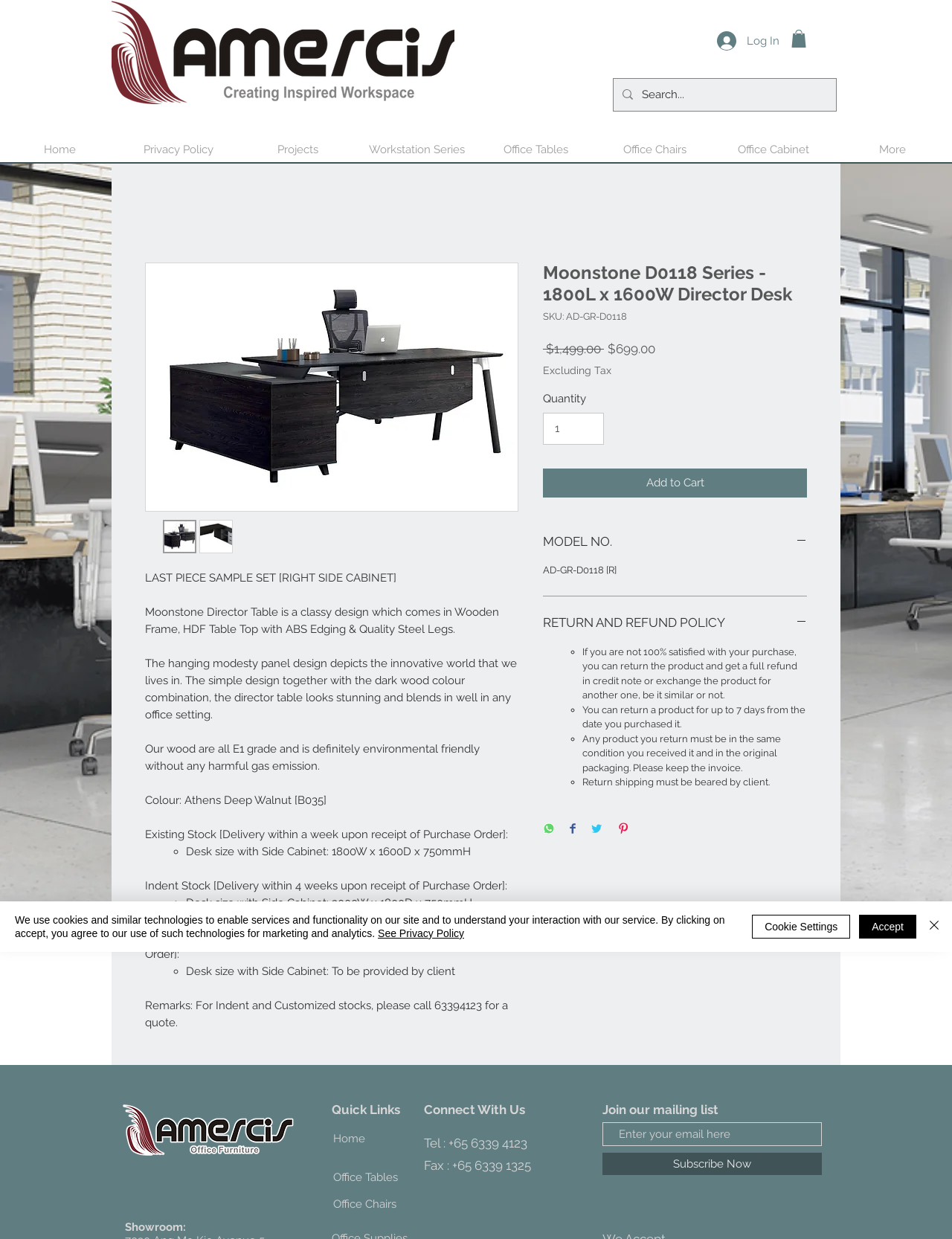Give a one-word or short-phrase answer to the following question: 
What is the return policy for this product?

7 days